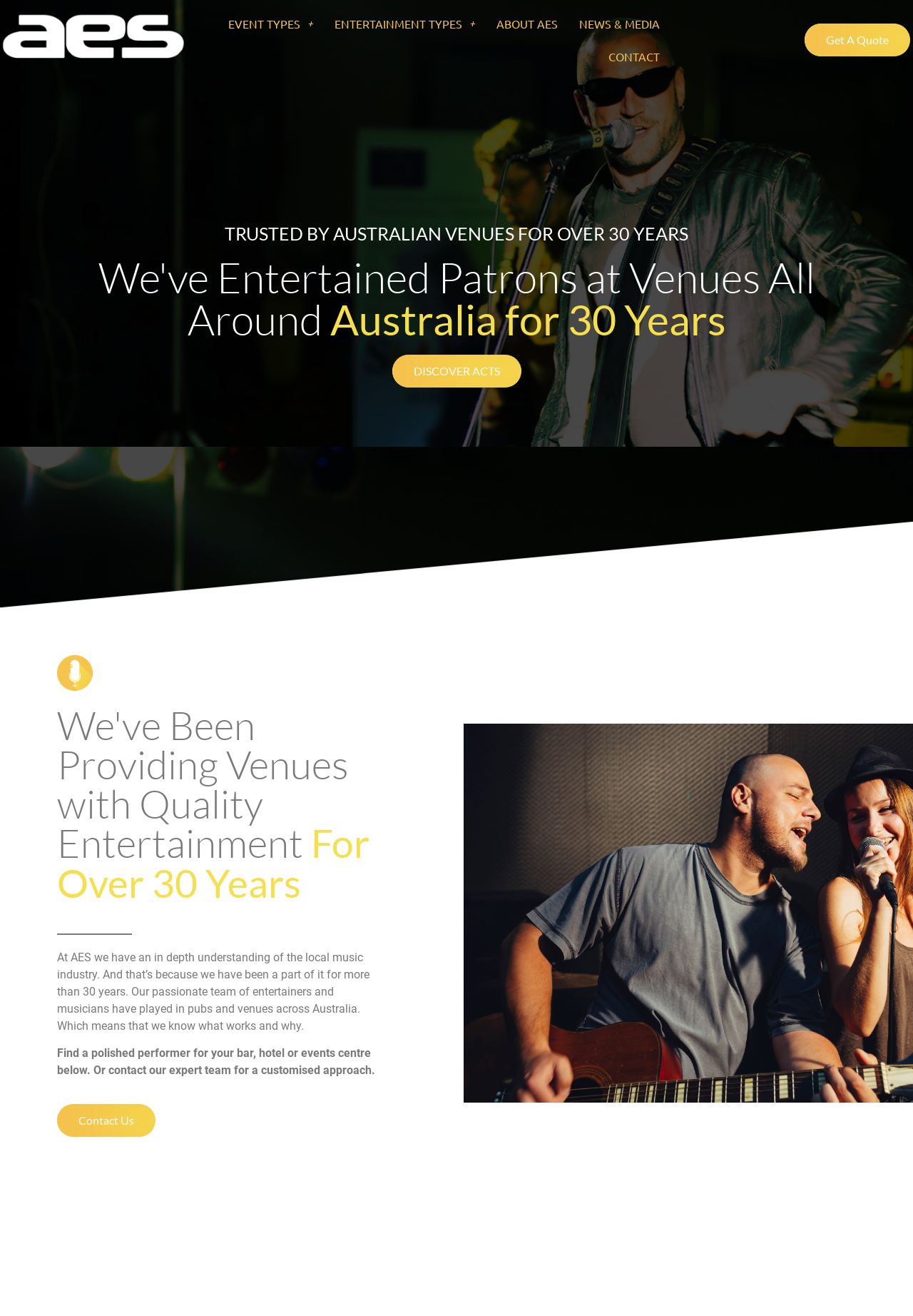Based on the element description: "ENTERTAINMENT TYPES", identify the bounding box coordinates for this UI element. The coordinates must be four float numbers between 0 and 1, listed as [left, top, right, bottom].

[0.354, 0.005, 0.532, 0.03]